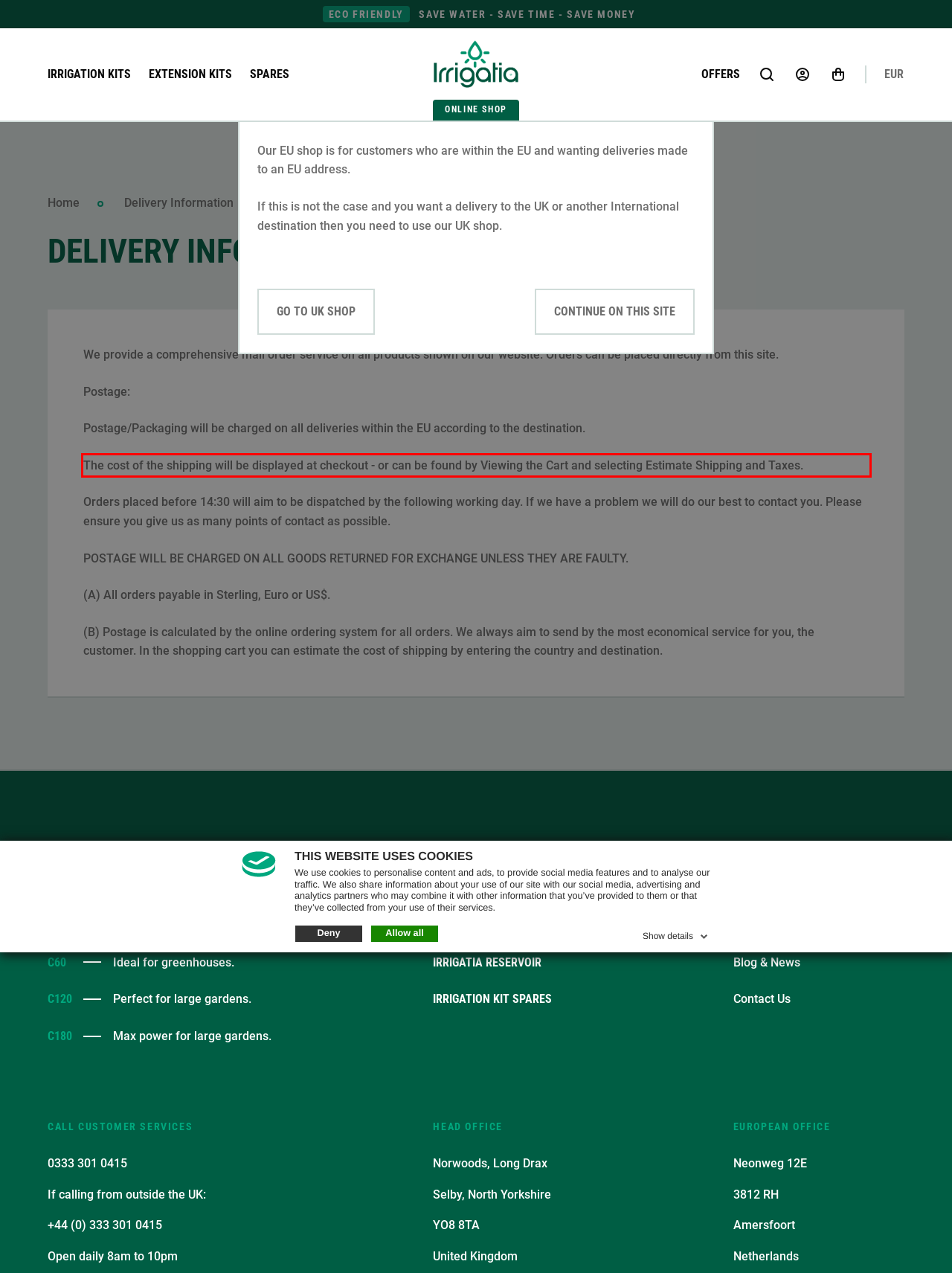Please identify and extract the text from the UI element that is surrounded by a red bounding box in the provided webpage screenshot.

The cost of the shipping will be displayed at checkout - or can be found by Viewing the Cart and selecting Estimate Shipping and Taxes.